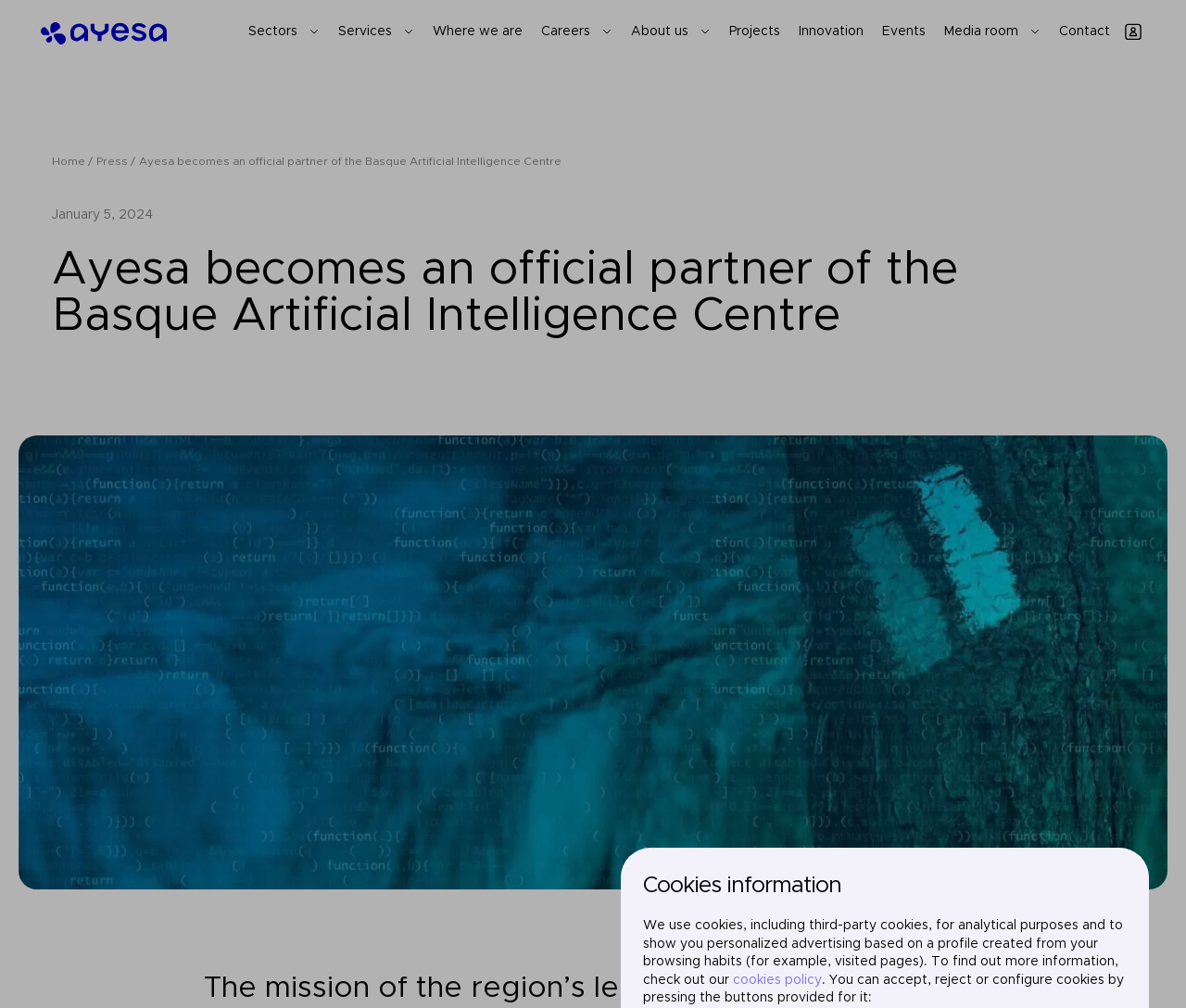Highlight the bounding box coordinates of the element that should be clicked to carry out the following instruction: "Check the 'Media room'". The coordinates must be given as four float numbers ranging from 0 to 1, i.e., [left, top, right, bottom].

[0.796, 0.022, 0.877, 0.04]